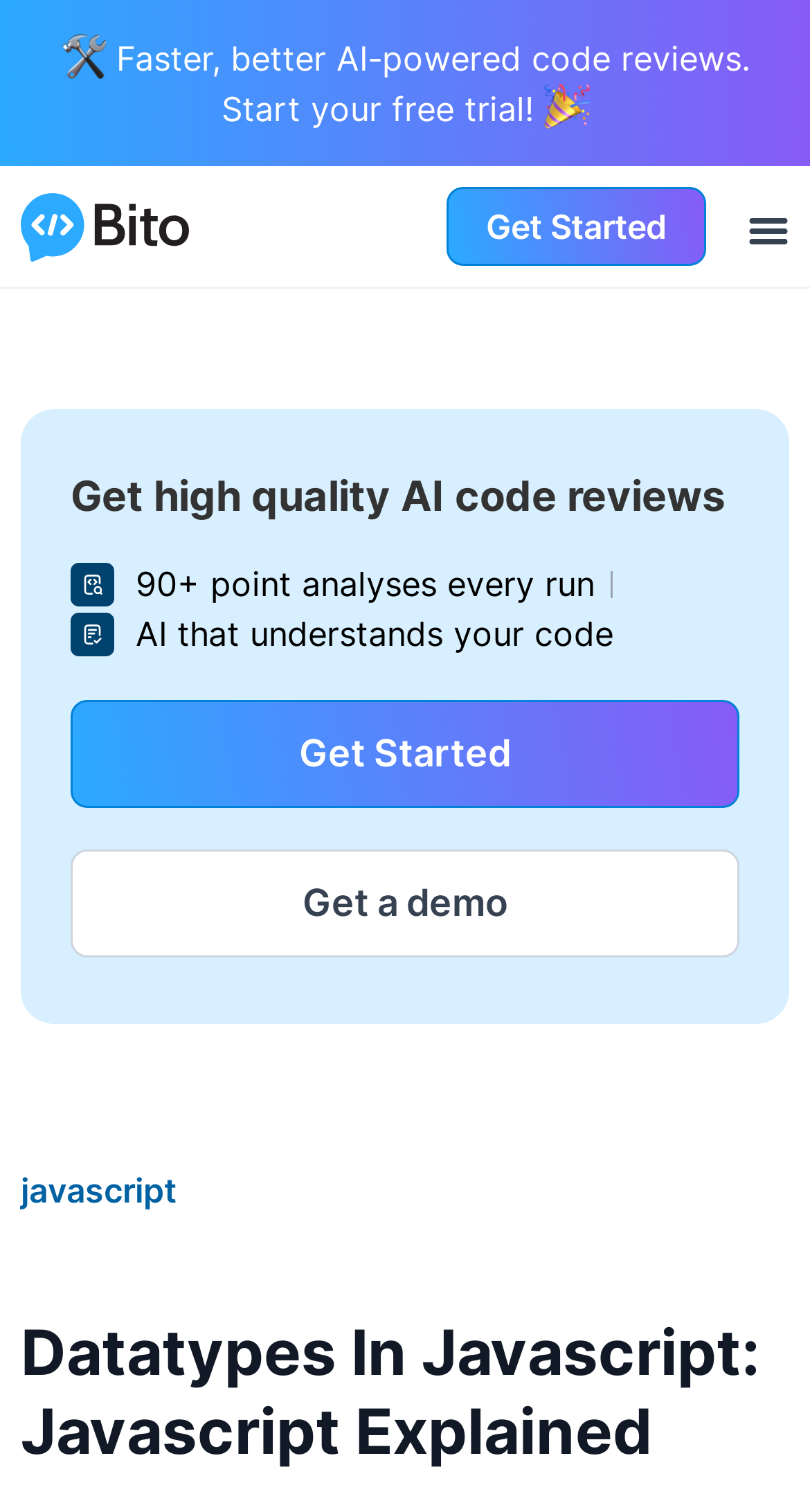Provide the bounding box coordinates of the HTML element this sentence describes: "Get a demo". The bounding box coordinates consist of four float numbers between 0 and 1, i.e., [left, top, right, bottom].

[0.087, 0.562, 0.913, 0.634]